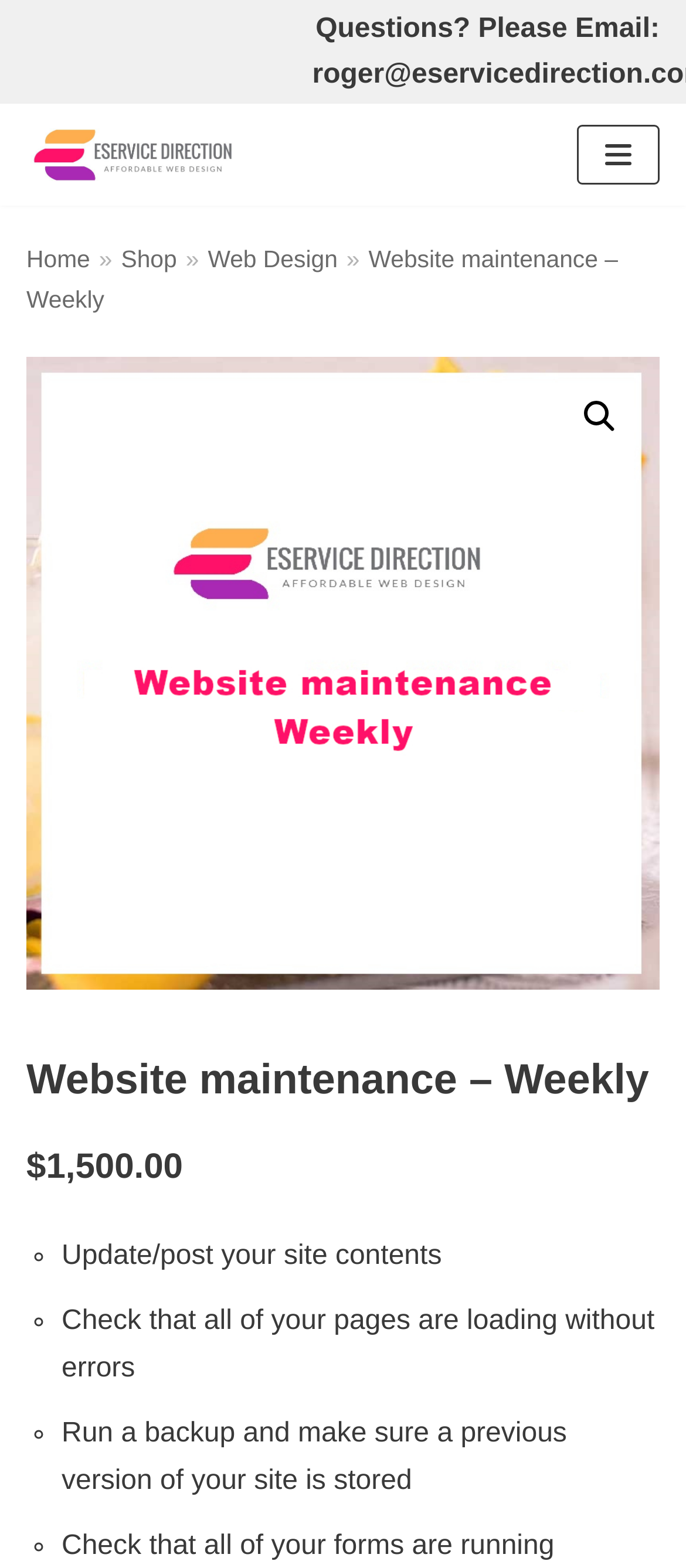Answer the following query with a single word or phrase:
What is the purpose of the website maintenance service?

Update site contents, check for errors, and run backups